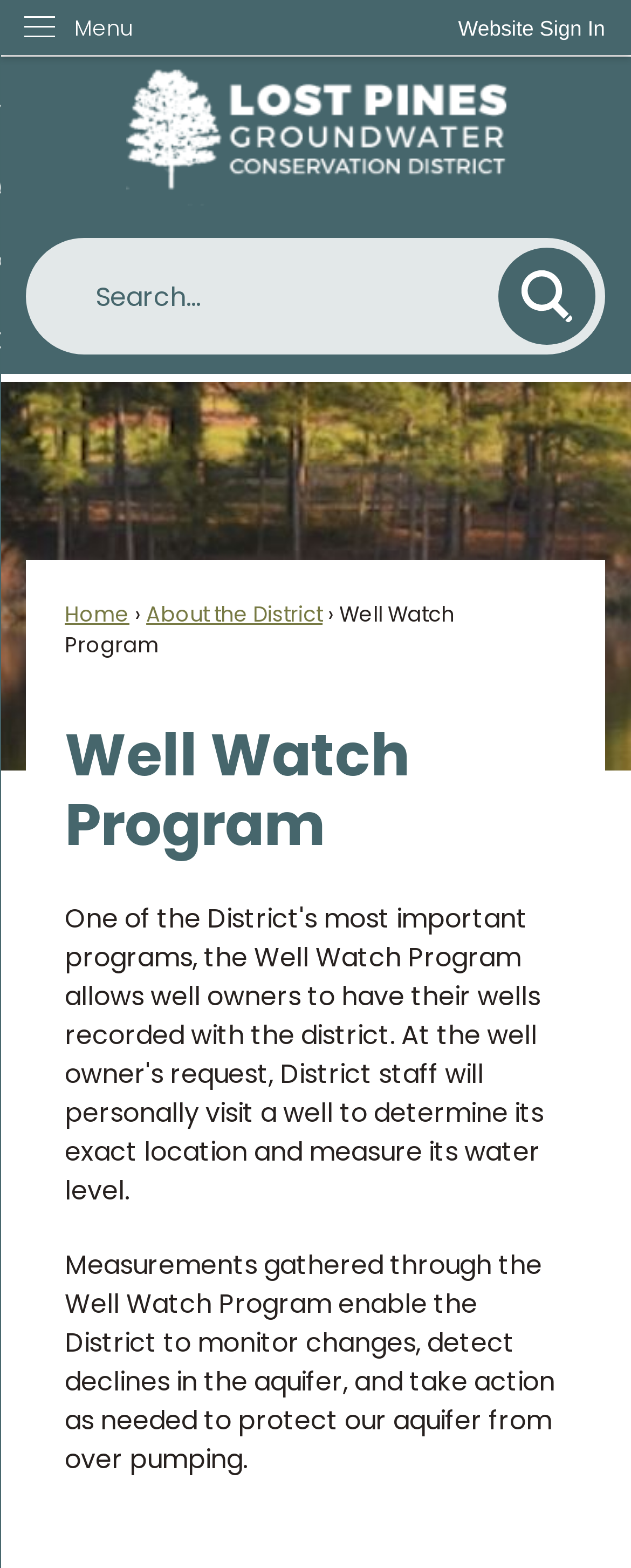Select the bounding box coordinates of the element I need to click to carry out the following instruction: "Go to ProveSource Help Center".

None